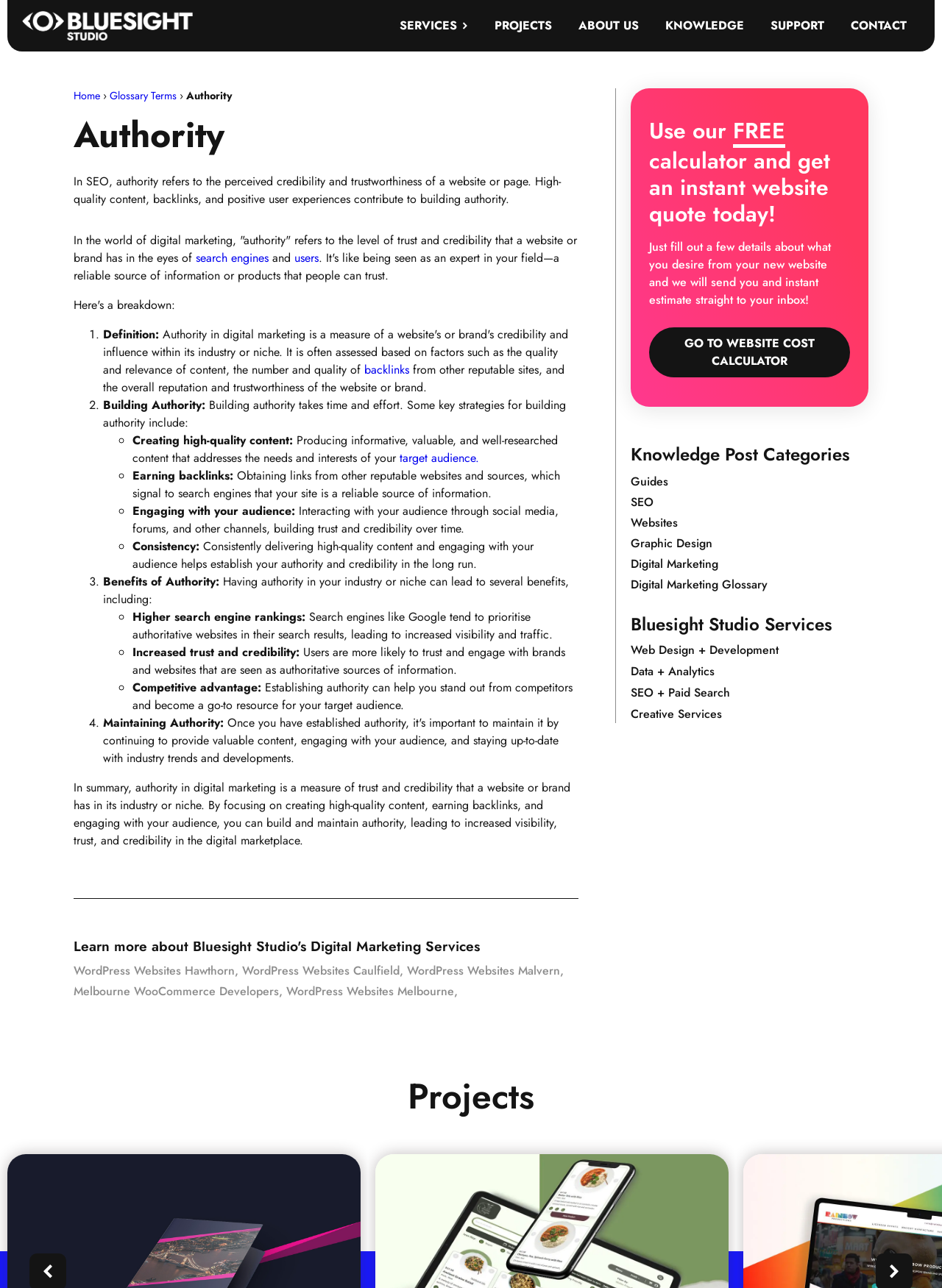Specify the bounding box coordinates (top-left x, top-left y, bottom-right x, bottom-right y) of the UI element in the screenshot that matches this description: Melbourne WooCommerce Developers,

[0.078, 0.762, 0.304, 0.778]